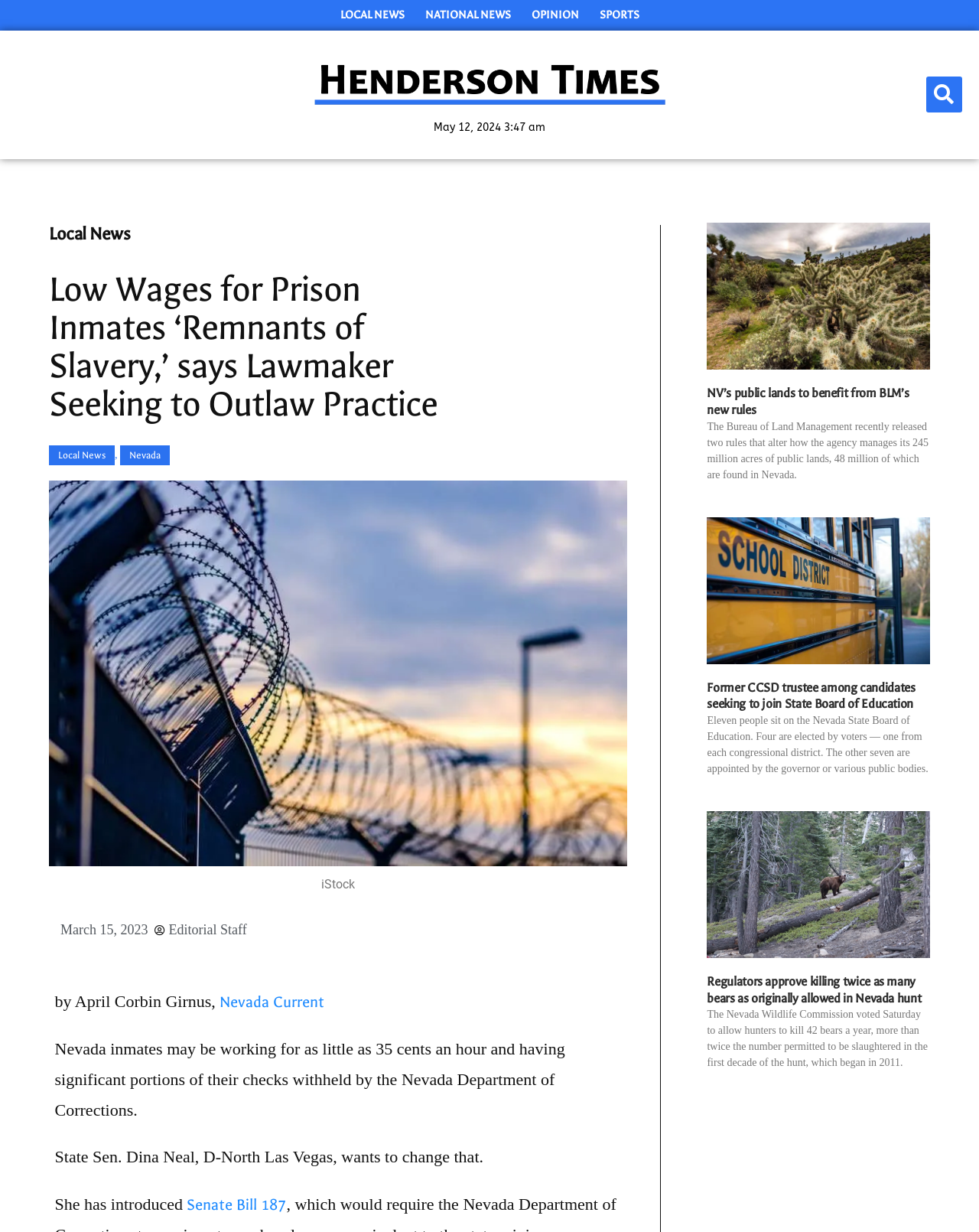Locate the bounding box coordinates of the area to click to fulfill this instruction: "View the 'FEB 11, 2023' news". The bounding box should be presented as four float numbers between 0 and 1, in the order [left, top, right, bottom].

None